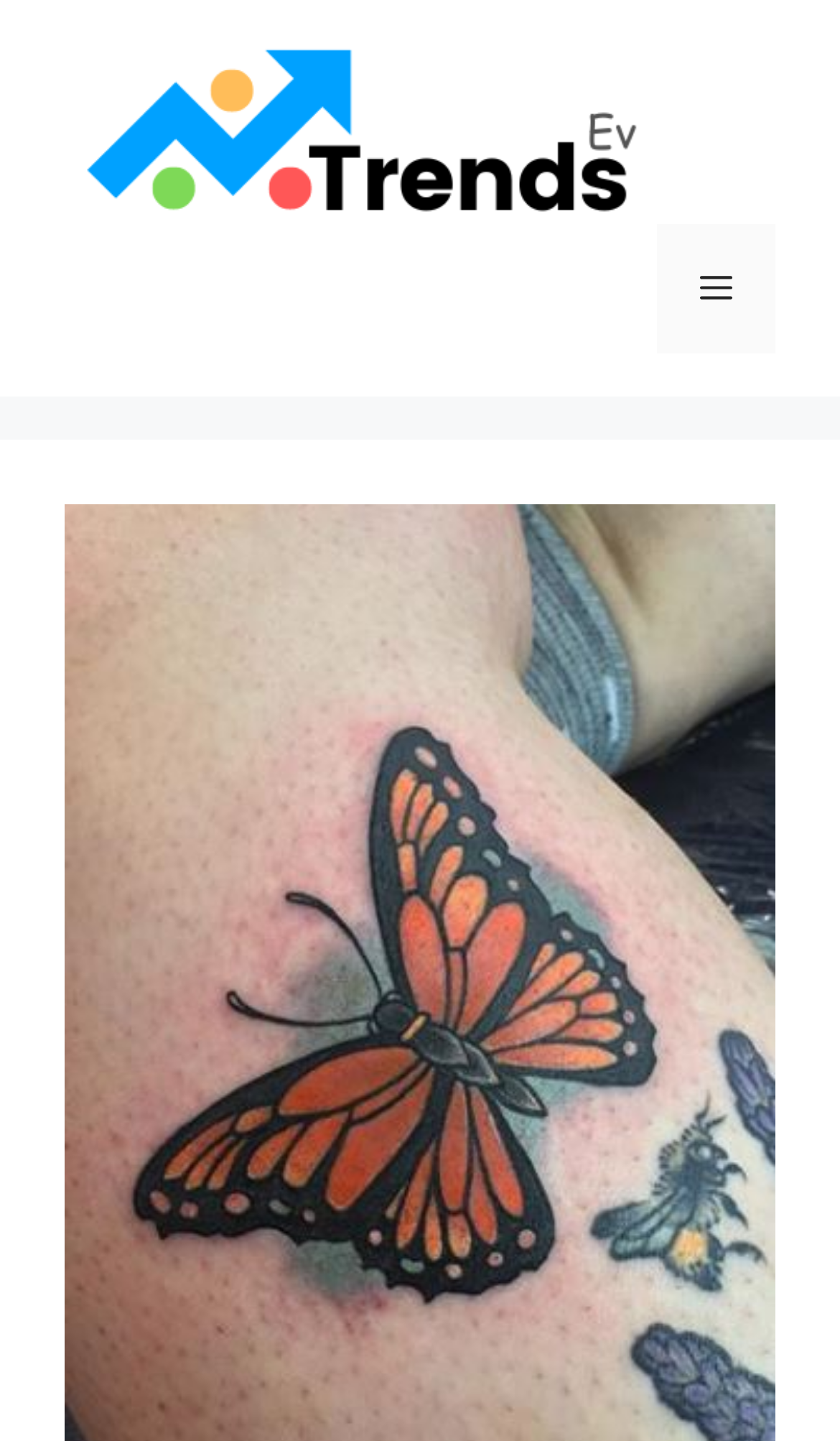Based on the element description alt="Trends Topics Formus", identify the bounding box coordinates for the UI element. The coordinates should be in the format (top-left x, top-left y, bottom-right x, bottom-right y) and within the 0 to 1 range.

[0.077, 0.078, 0.923, 0.108]